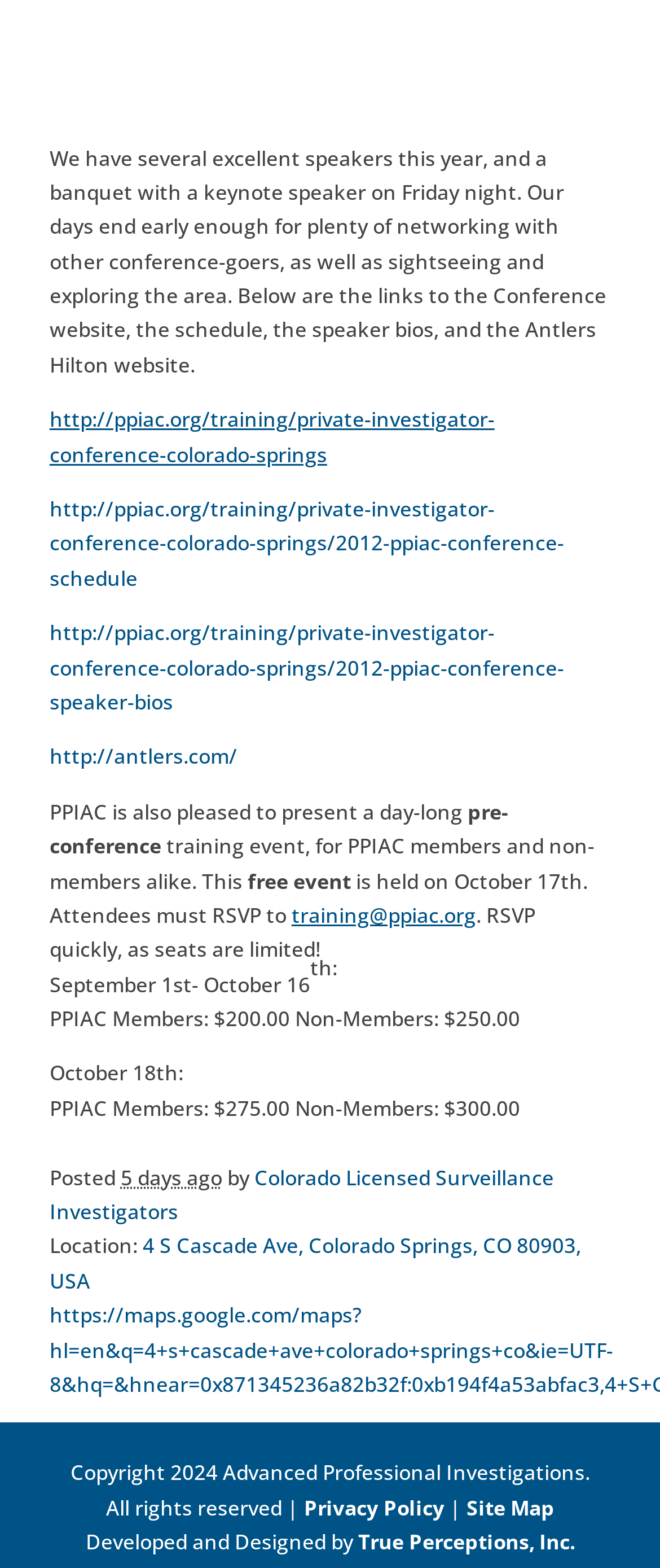Identify the bounding box for the described UI element. Provide the coordinates in (top-left x, top-left y, bottom-right x, bottom-right y) format with values ranging from 0 to 1: True Perceptions, Inc.

[0.542, 0.974, 0.871, 0.993]